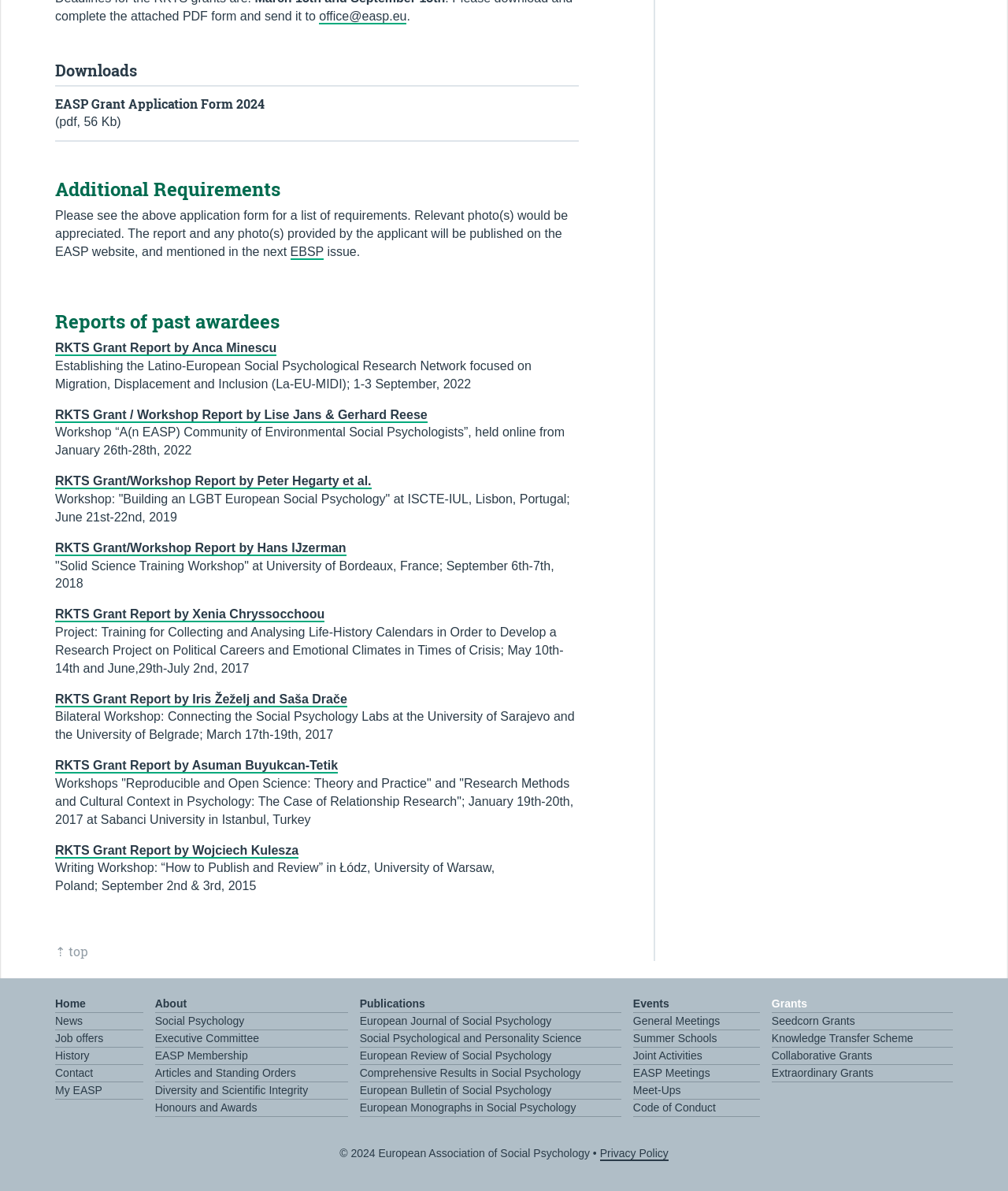What is the purpose of the EASP Grant Application Form?
Please use the image to provide an in-depth answer to the question.

The EASP Grant Application Form is a downloadable PDF file that can be accessed through the link on the webpage. The purpose of this form is to allow individuals to apply for a grant, as indicated by the text 'EASP Grant Application Form 2024'.